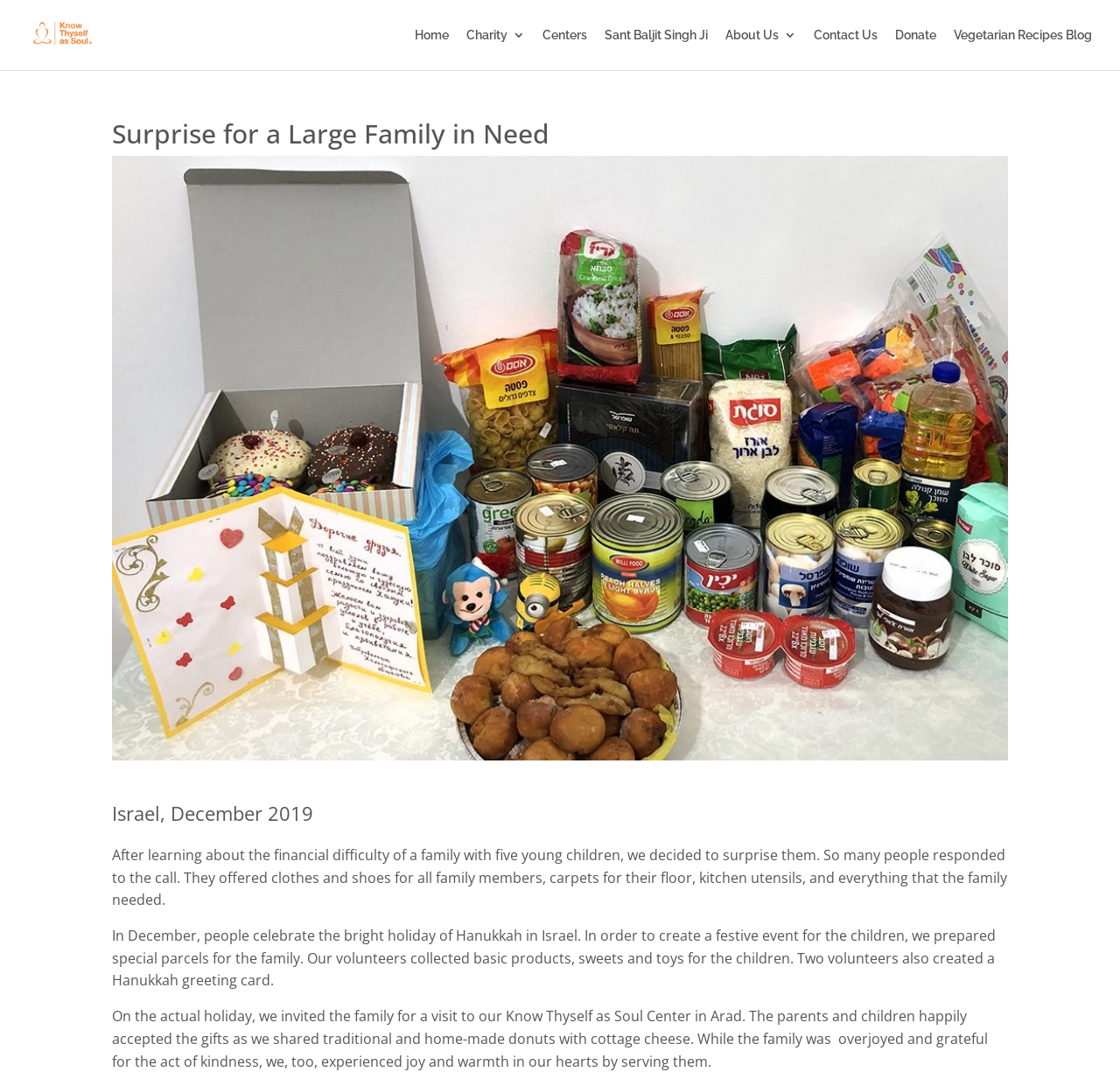What did the family receive at the Know Thyself as Soul Center?
Kindly offer a detailed explanation using the data available in the image.

The text states that 'The parents and children happily accepted the gifts as we shared traditional and home-made donuts with cottage cheese.' This indicates that the family received gifts and donuts at the Know Thyself as Soul Center.